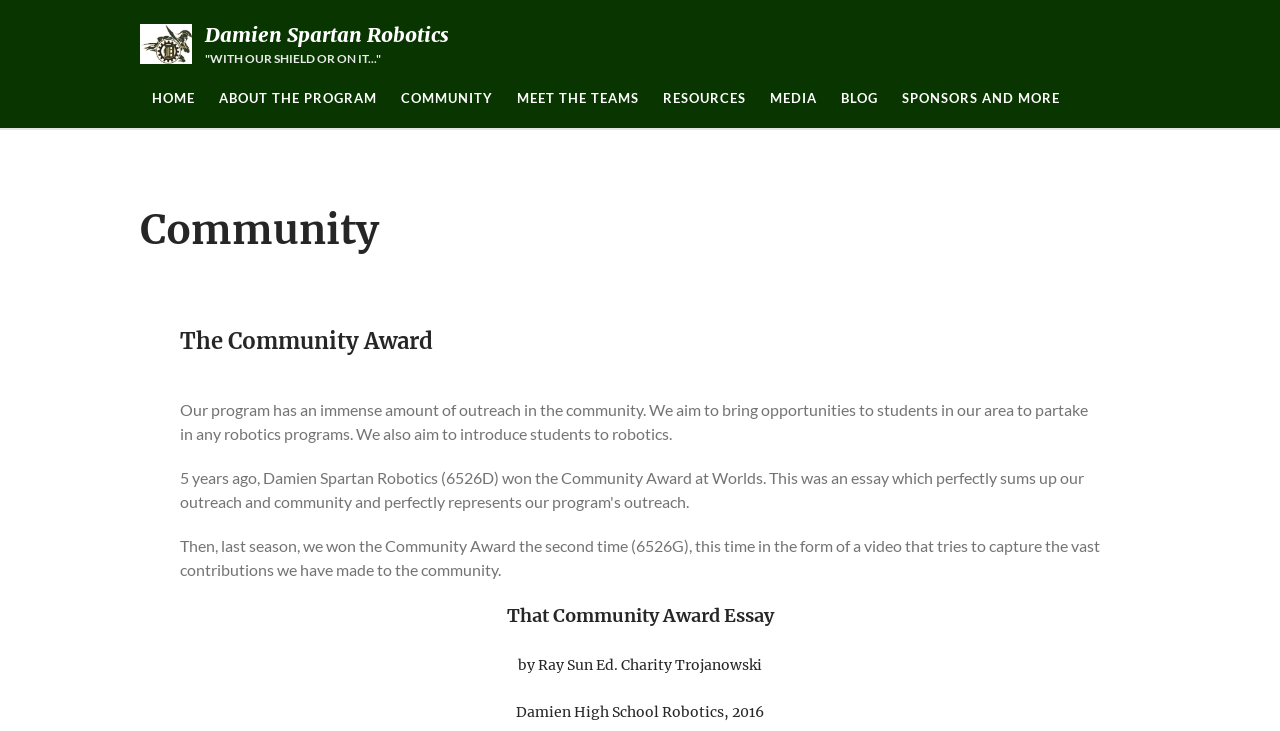Locate the bounding box coordinates of the element that needs to be clicked to carry out the instruction: "Click the 'Sponsors and More' link". The coordinates should be given as four float numbers ranging from 0 to 1, i.e., [left, top, right, bottom].

[0.832, 0.365, 0.922, 0.405]